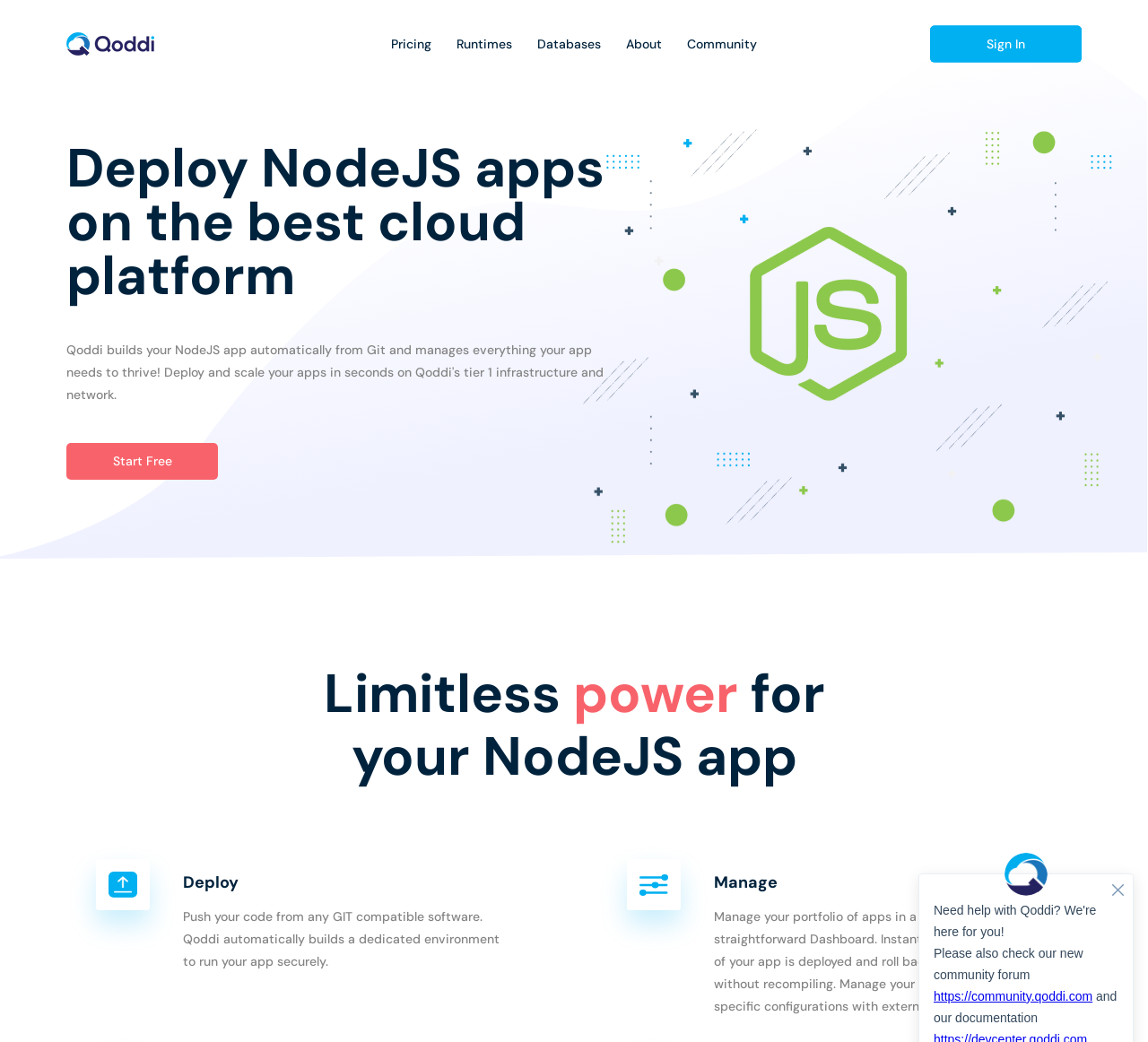What is required to deploy an app?
Look at the image and provide a detailed response to the question.

The static text 'Push your code from any GIT compatible software. Qoddi automatically builds a dedicated environment to run your app securely.' suggests that users need to have GIT compatible software to deploy their app on the platform.